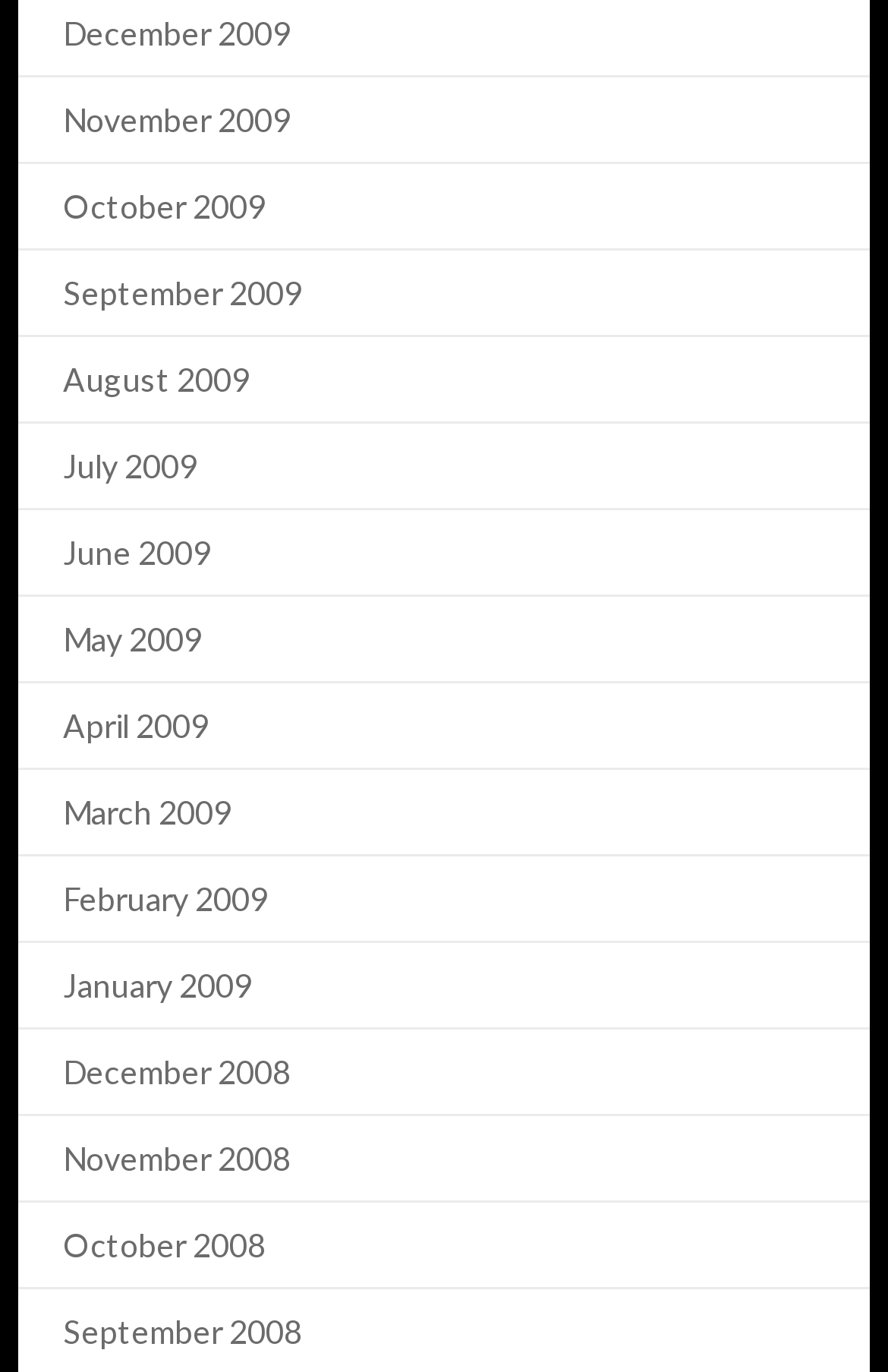Kindly determine the bounding box coordinates for the area that needs to be clicked to execute this instruction: "read August 2009 articles".

[0.071, 0.262, 0.282, 0.29]